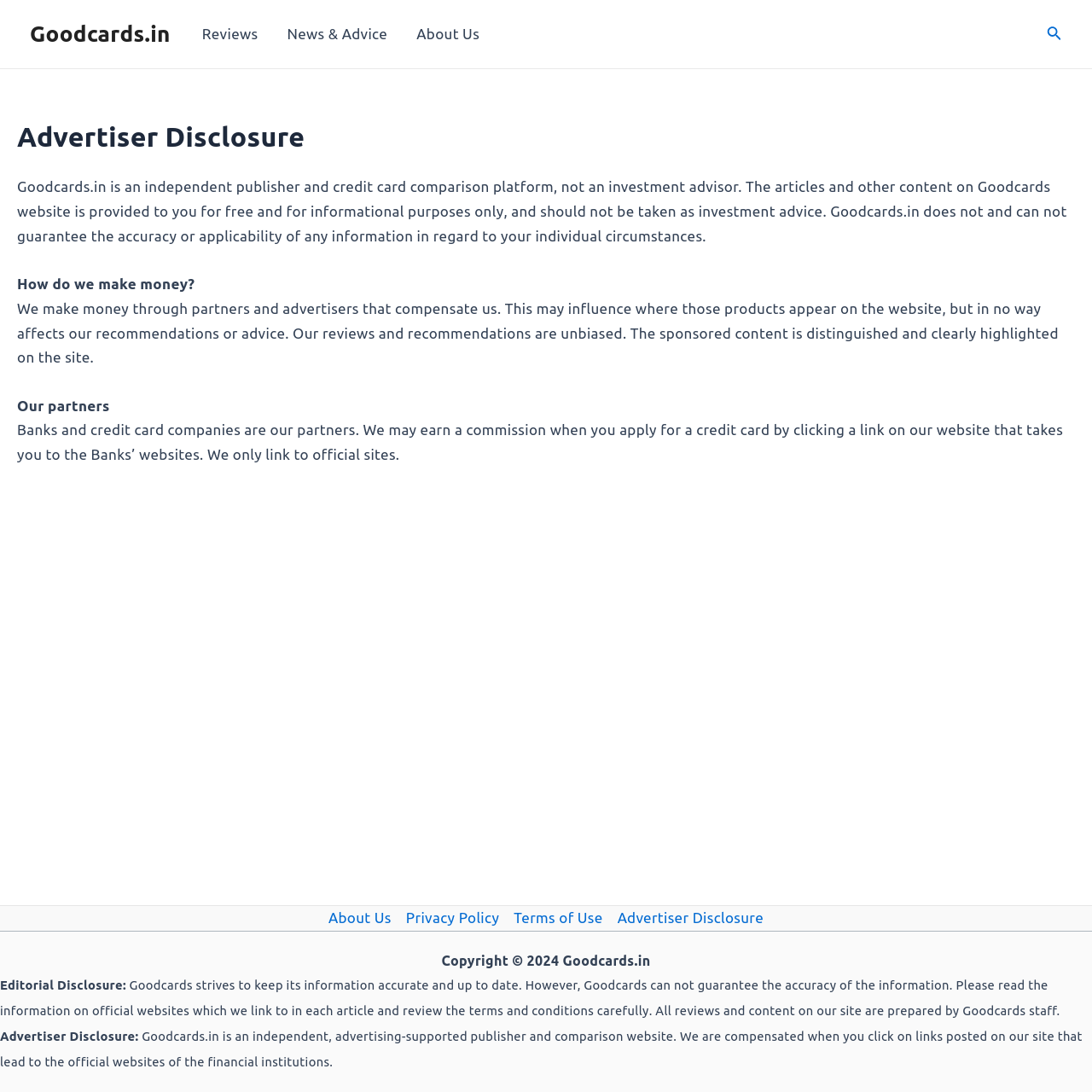Using the information shown in the image, answer the question with as much detail as possible: What is the purpose of Goodcards.in?

Based on the content of the webpage, Goodcards.in is an independent publisher and credit card comparison platform, which suggests that the purpose of the website is to provide a platform for users to compare credit cards.